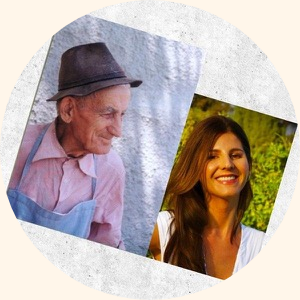Describe the image with as much detail as possible.

This image features two portraits presented in a circular format, evoking a sense of warmth and nostalgia. On the left, an elderly man with a thoughtful expression is depicted, donning a traditional hat and an apron, suggesting a connection to culinary traditions or craftsmanship. His gentle gaze and smile may reflect a lifetime of experience and stories. 

On the right, a young woman with a radiant smile exudes positivity and a lively spirit, her long hair cascading softly around her shoulders. The lush greenery in the background complements her bright demeanor, hinting at a vibrant lifestyle likely intertwined with nature and perhaps culinary pursuits as well. Together, these images create a compelling narrative about the passing down of traditions, culinary heritage, and the joy of food that connects generations.